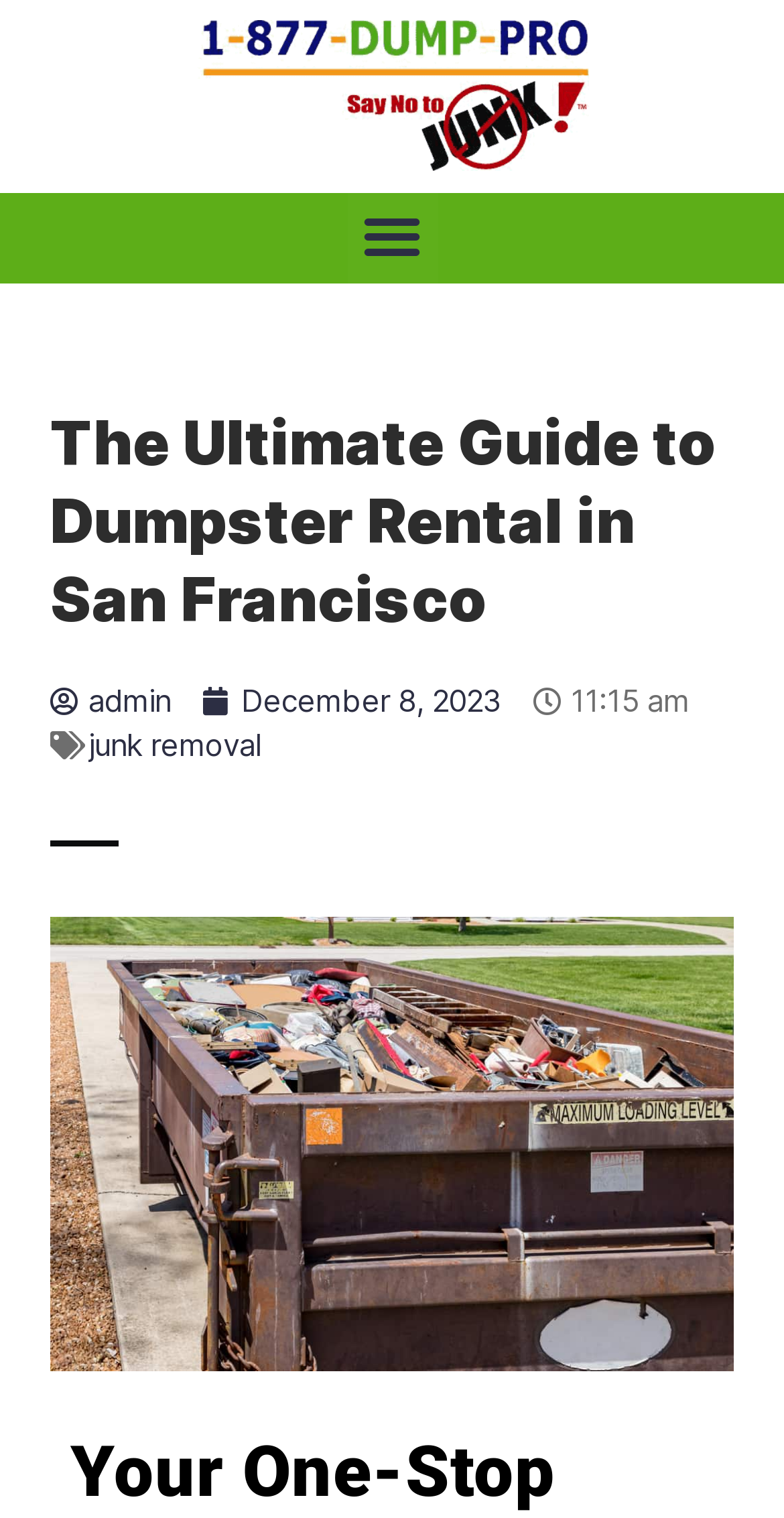What is the current time displayed on the webpage?
Using the image, answer in one word or phrase.

11:15 am